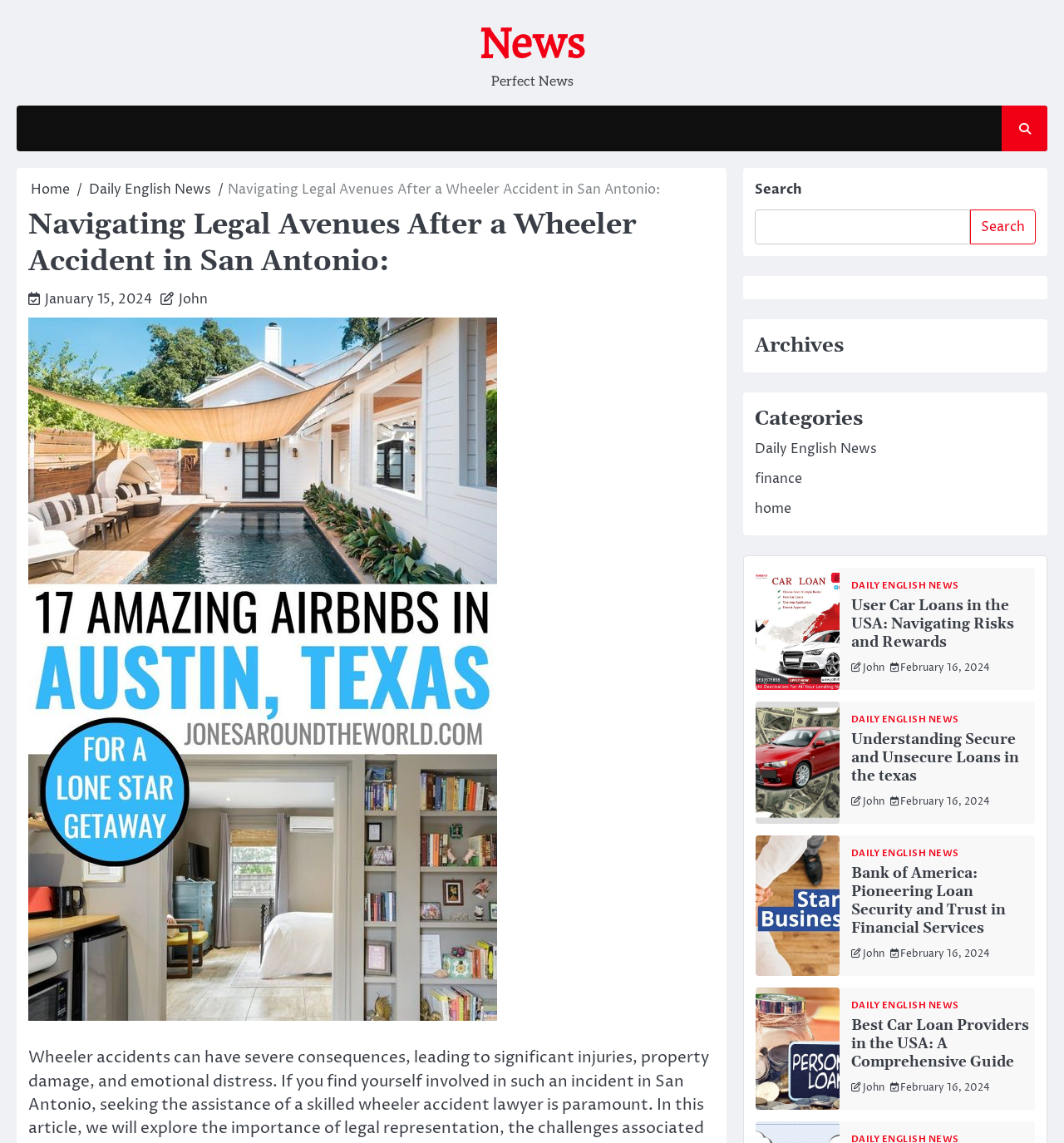Show the bounding box coordinates of the element that should be clicked to complete the task: "Read news about navigating legal avenues after a Wheeler accident in San Antonio".

[0.027, 0.182, 0.672, 0.246]